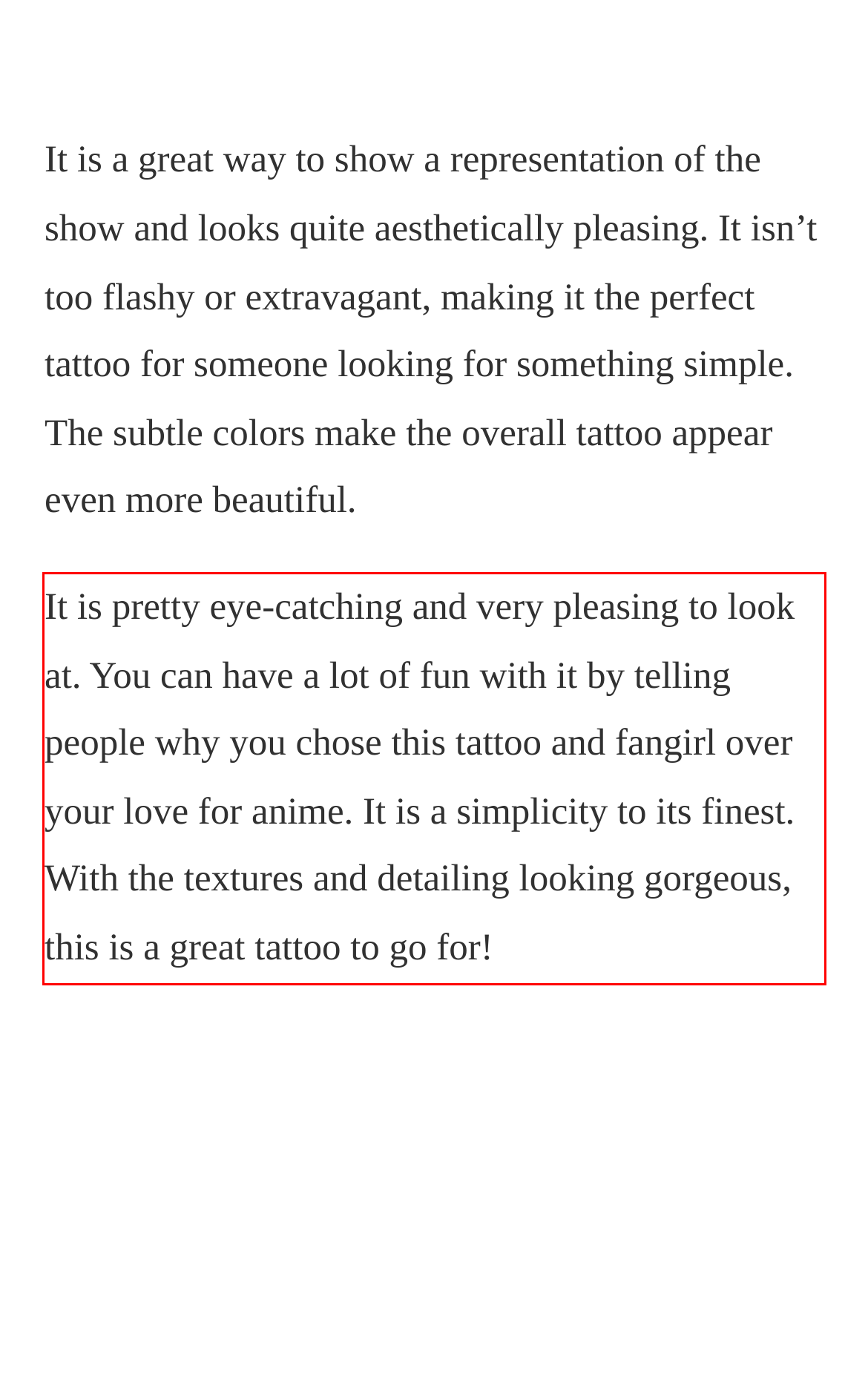You are presented with a screenshot containing a red rectangle. Extract the text found inside this red bounding box.

It is pretty eye-catching and very pleasing to look at. You can have a lot of fun with it by telling people why you chose this tattoo and fangirl over your love for anime. It is a simplicity to its finest. With the textures and detailing looking gorgeous, this is a great tattoo to go for!